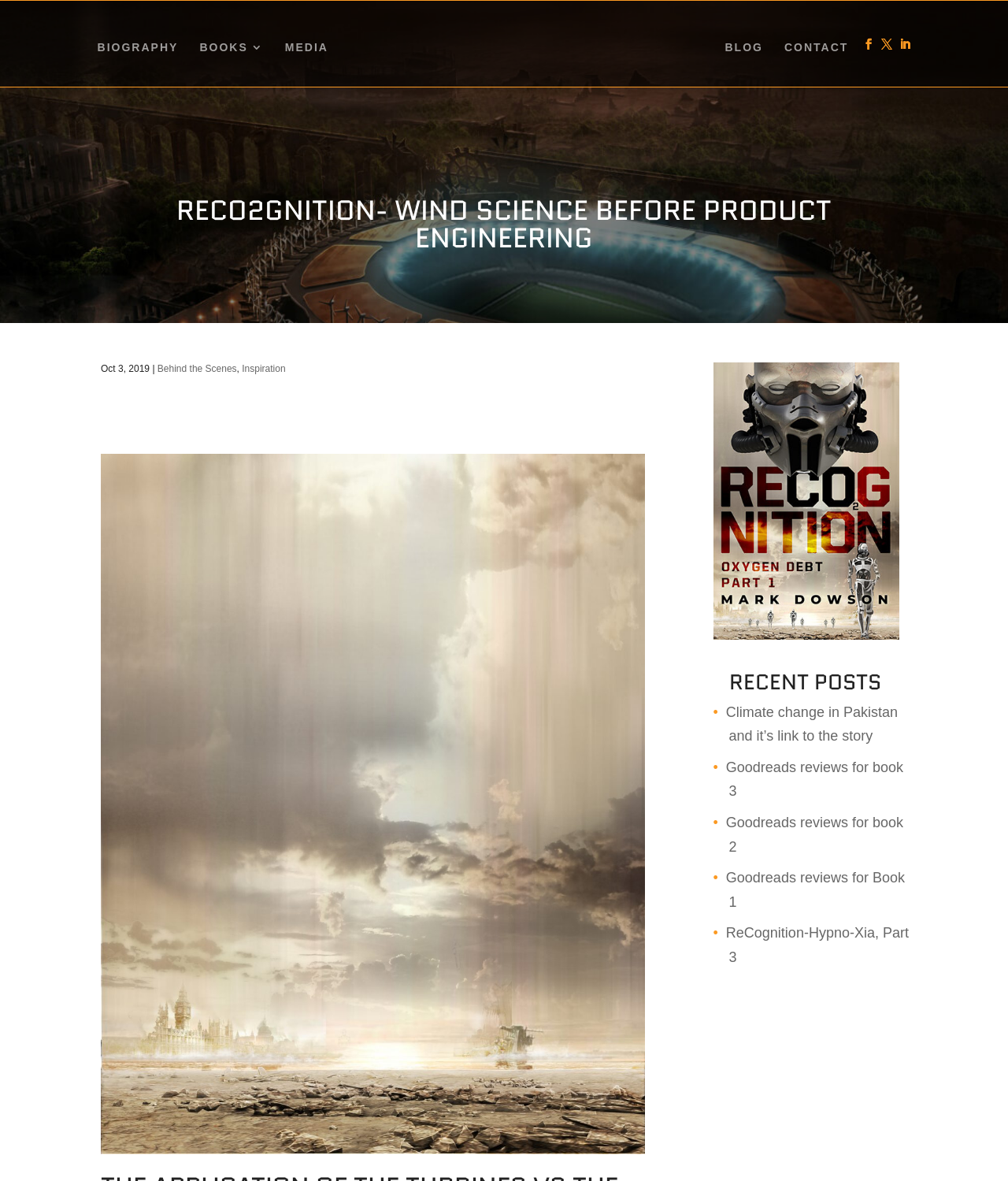Produce a meticulous description of the webpage.

This webpage is about ReCo2gnition, which appears to be a personal website or blog focused on wind science and product engineering. At the top, there is a navigation menu with links to "BIOGRAPHY", "BOOKS 3", "MEDIA", and the author's name, "Mark Dowson", accompanied by a small image of the author. 

Below the navigation menu, there is a search bar that spans almost the entire width of the page. Above the search bar, the title "RECO2GNITION- WIND SCIENCE BEFORE PRODUCT ENGINEERING" is prominently displayed.

On the left side of the page, there is a section with a heading that is not explicitly stated, but contains links to "Behind the Scenes", "Inspiration", and a date "Oct 3, 2019". 

On the right side of the page, there is a section with a heading "RECENT POSTS" that lists several links to blog posts, including "Climate change in Pakistan and it’s link to the story", "Goodreads reviews for book 3", and others. Each of these links is accompanied by a brief description.

At the bottom of the page, there is a link to "recognition" with an accompanying image. There are also several social media links, represented by icons, at the bottom right corner of the page.